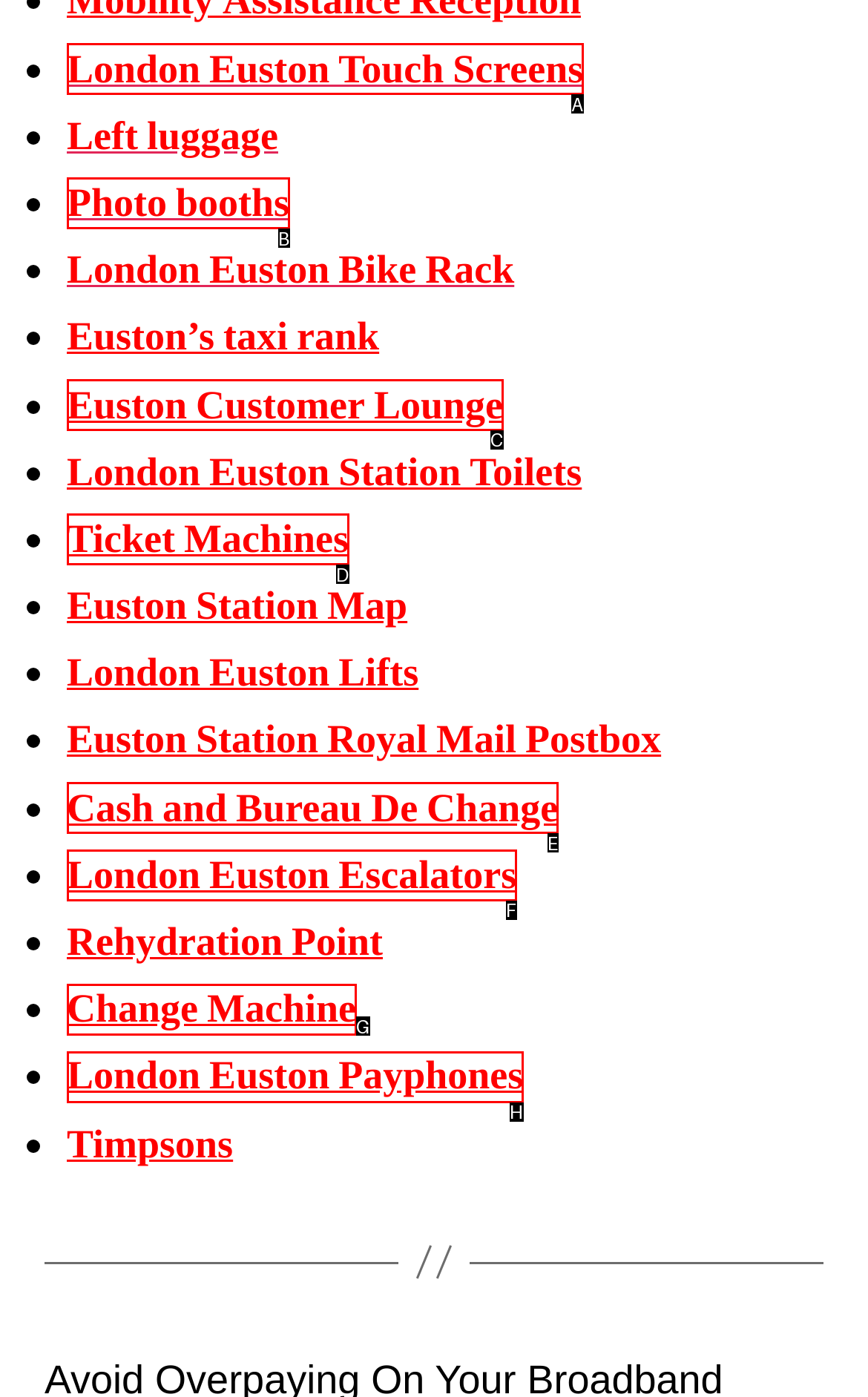Select the letter that aligns with the description: Change Machine. Answer with the letter of the selected option directly.

G